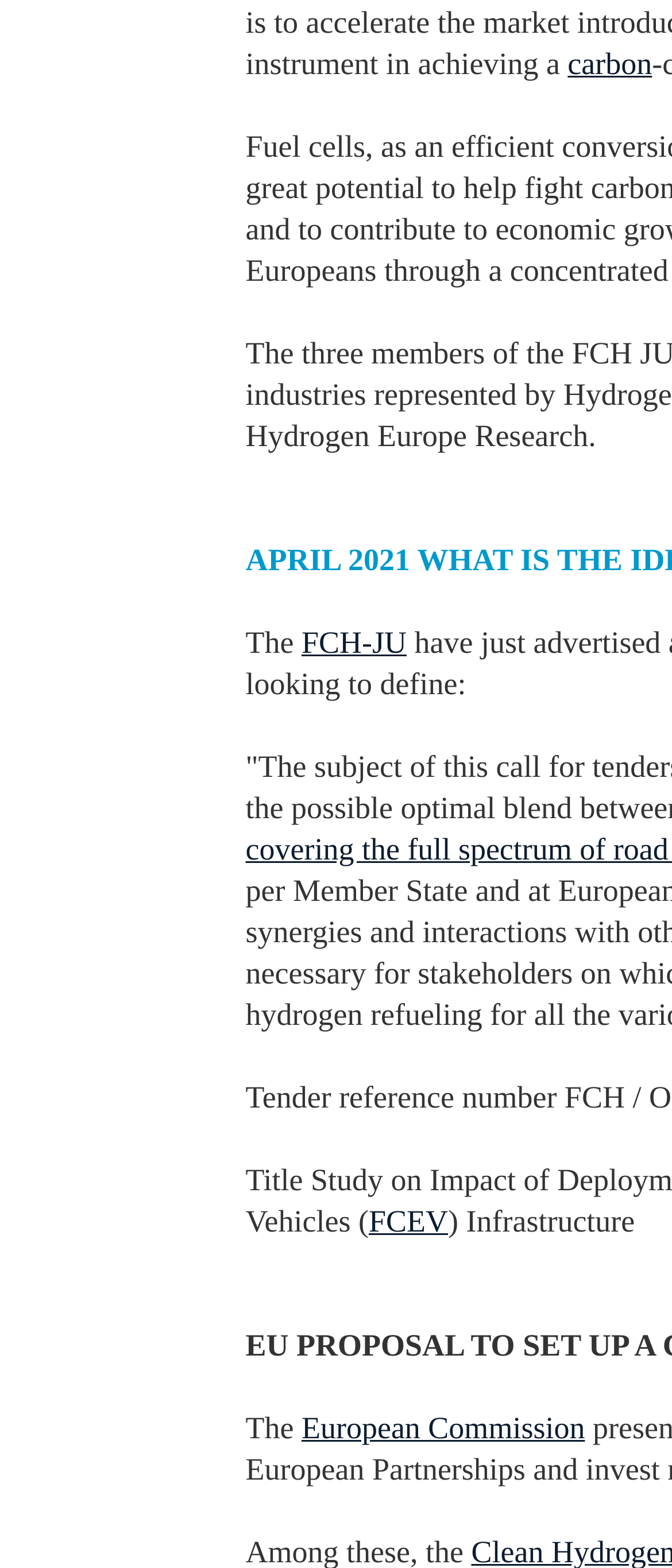Please answer the following question using a single word or phrase: 
What is the second word on the webpage?

The